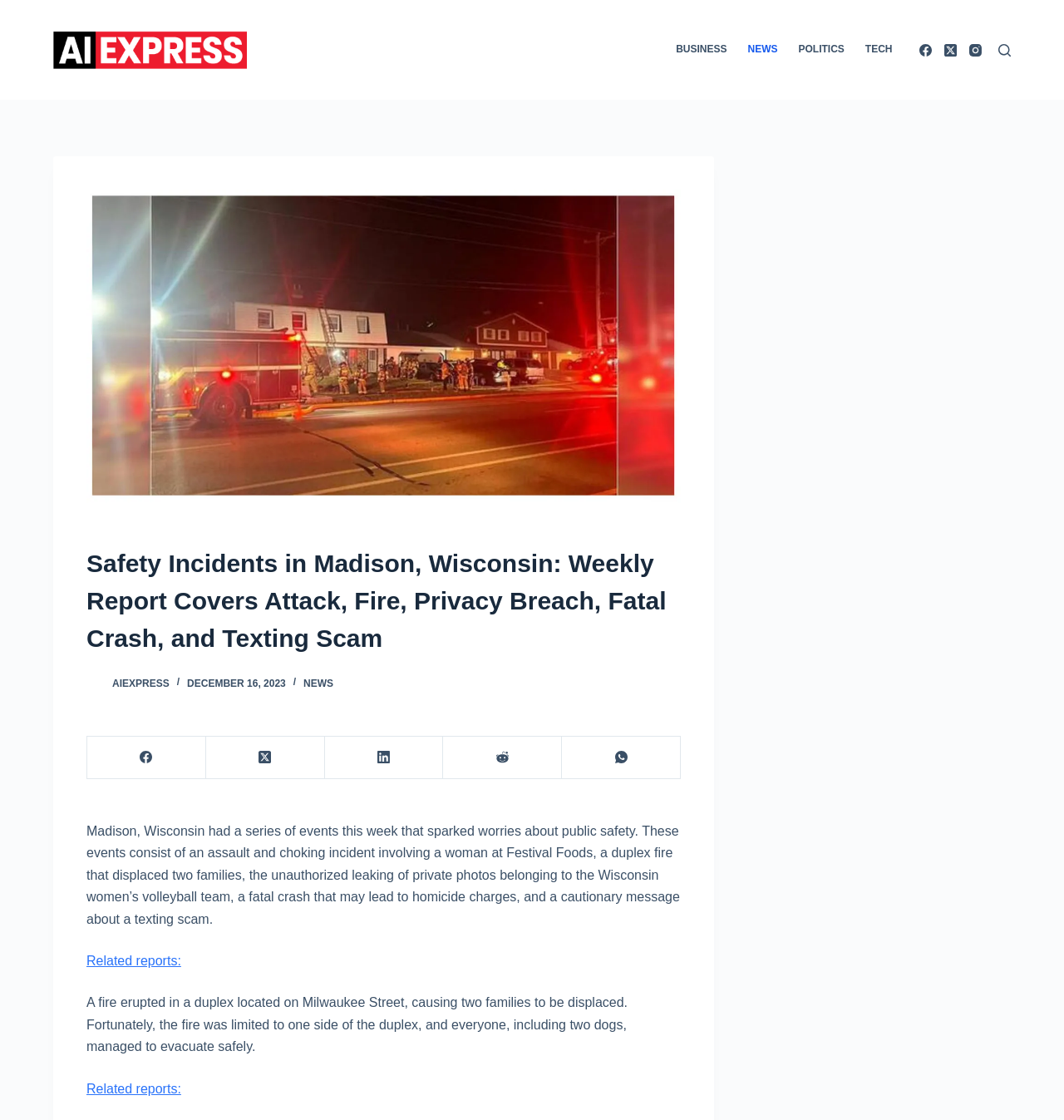How many families were displaced due to the duplex fire?
Based on the visual content, answer with a single word or a brief phrase.

2